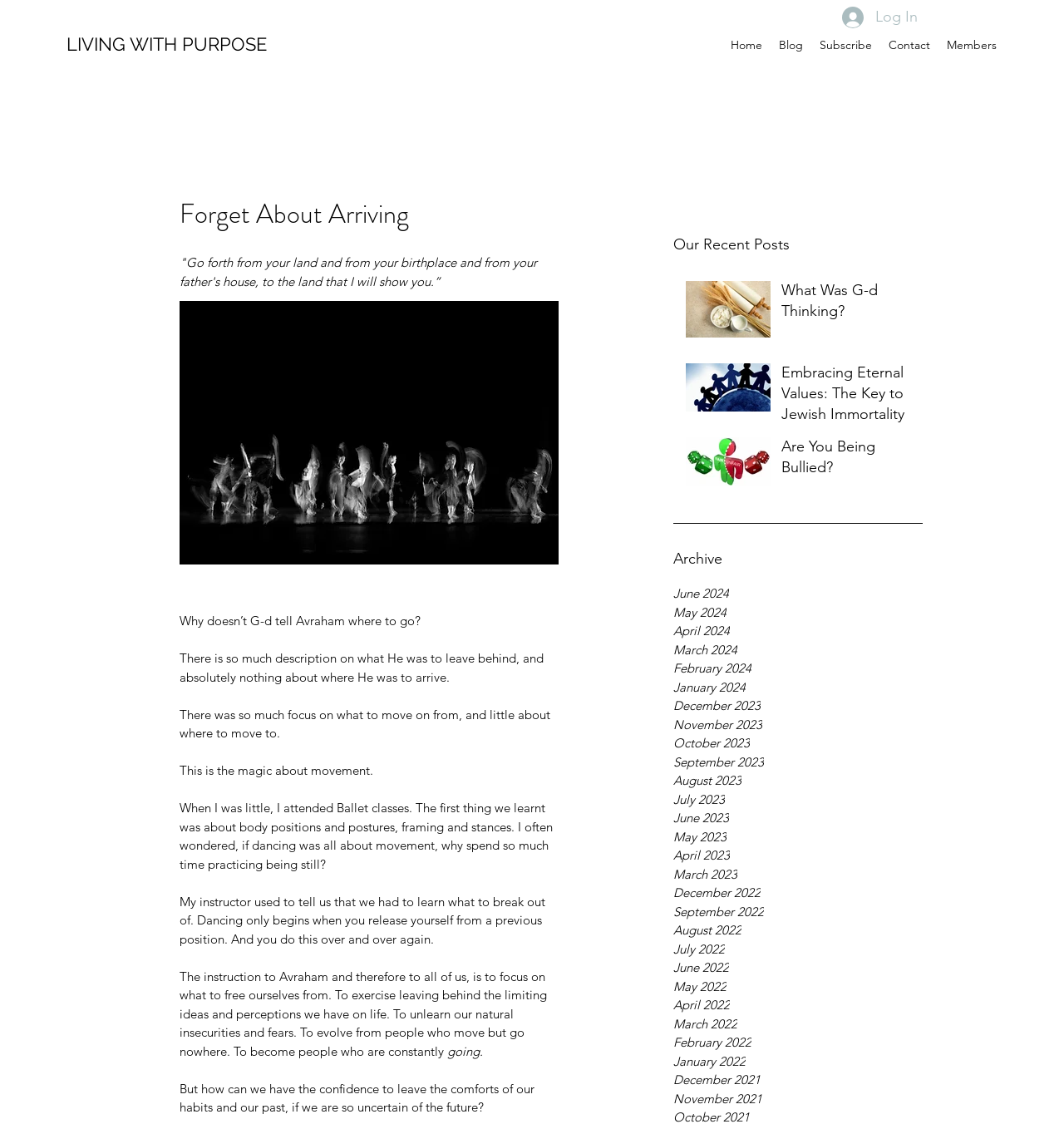What is the purpose of learning body positions and postures in ballet?
Can you provide an in-depth and detailed response to the question?

According to the article, learning body positions and postures in ballet is necessary to break out of previous positions, allowing for movement and growth, as explained by the instructor's analogy.